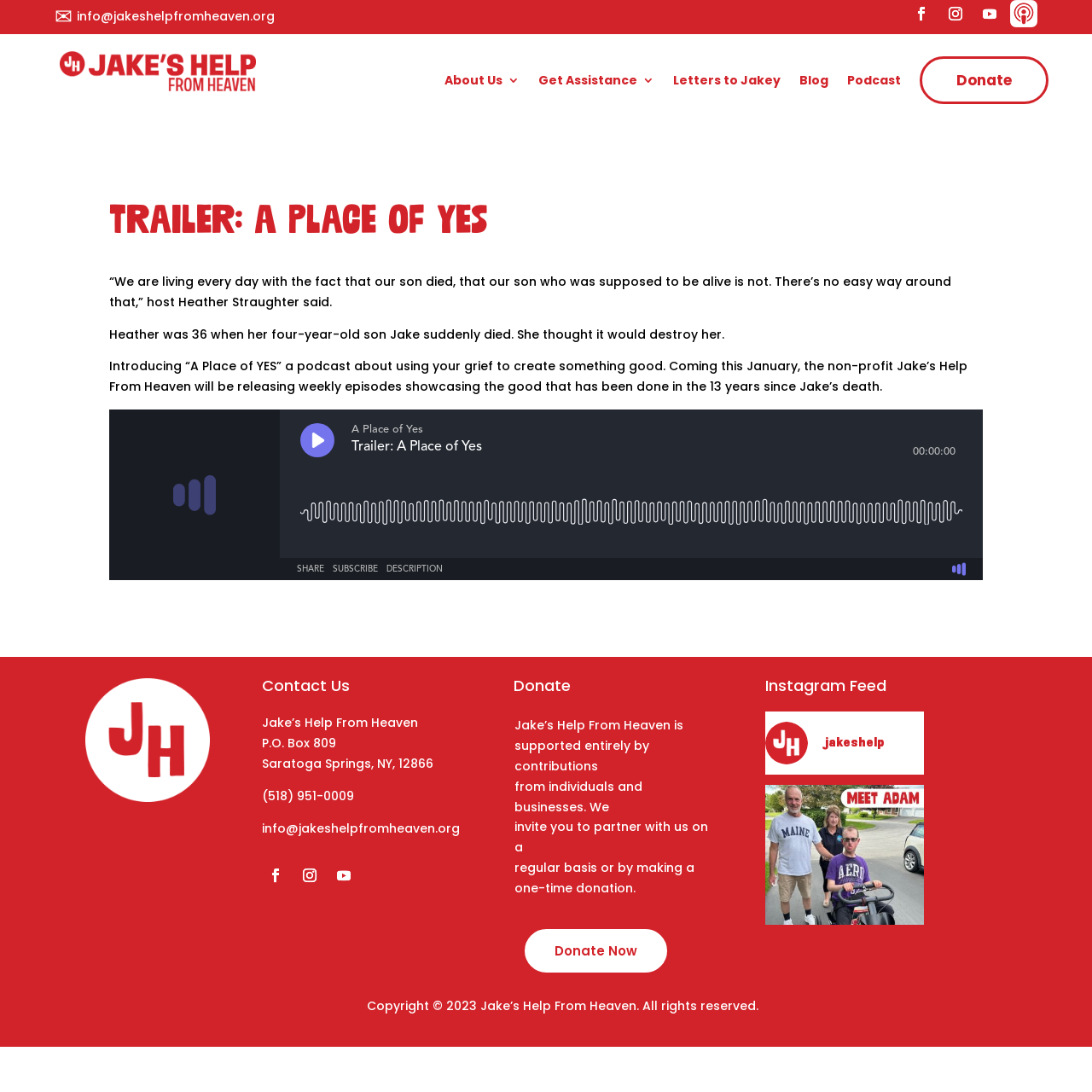What is the name of the organization?
Refer to the image and give a detailed answer to the query.

The name of the organization can be found in the contact information section at the bottom of the webpage, where it is written as 'Jake’s Help From Heaven'.